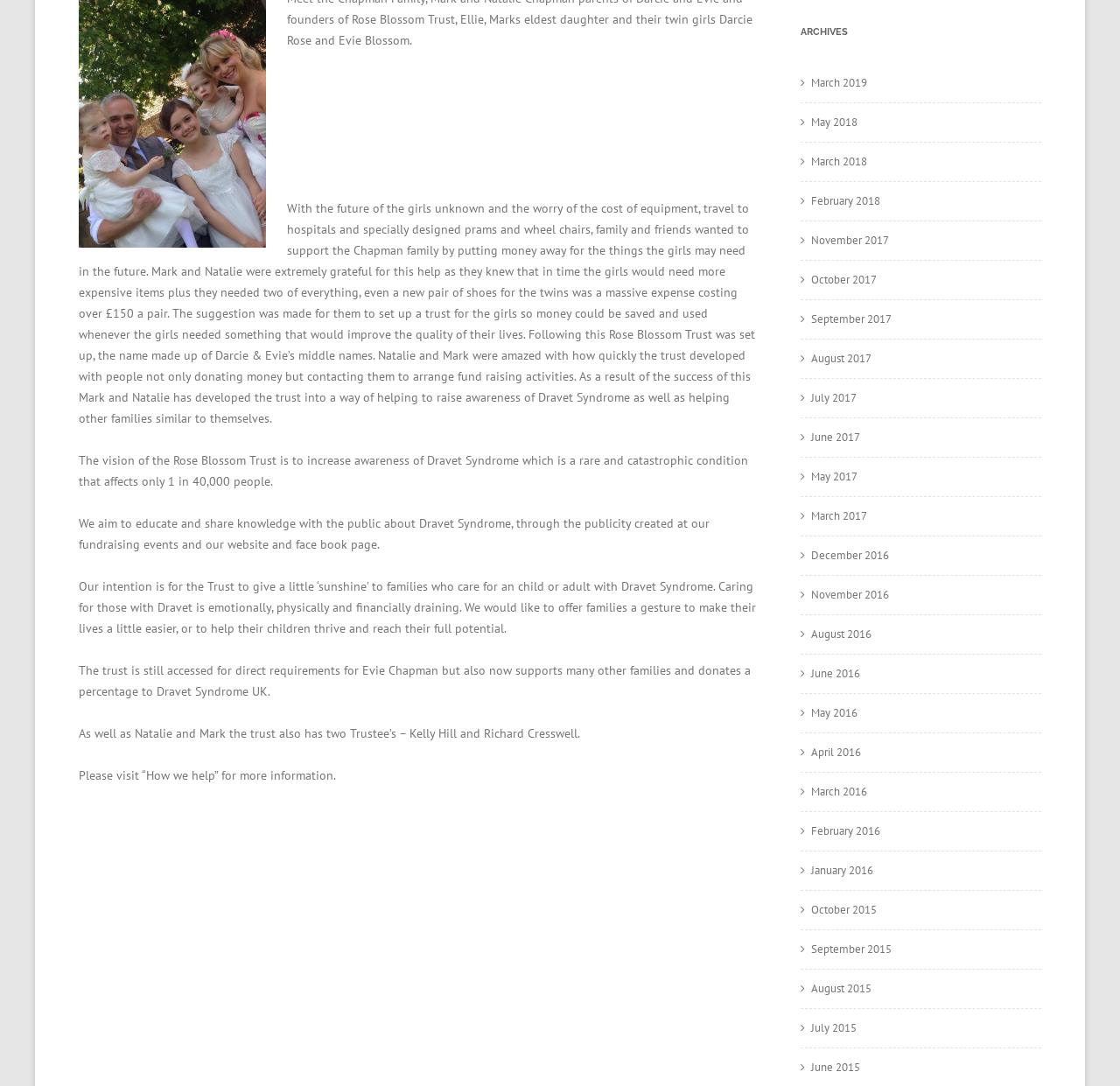What is the name of the condition that the twin girls have?
Observe the image and answer the question with a one-word or short phrase response.

Dravet Syndrome